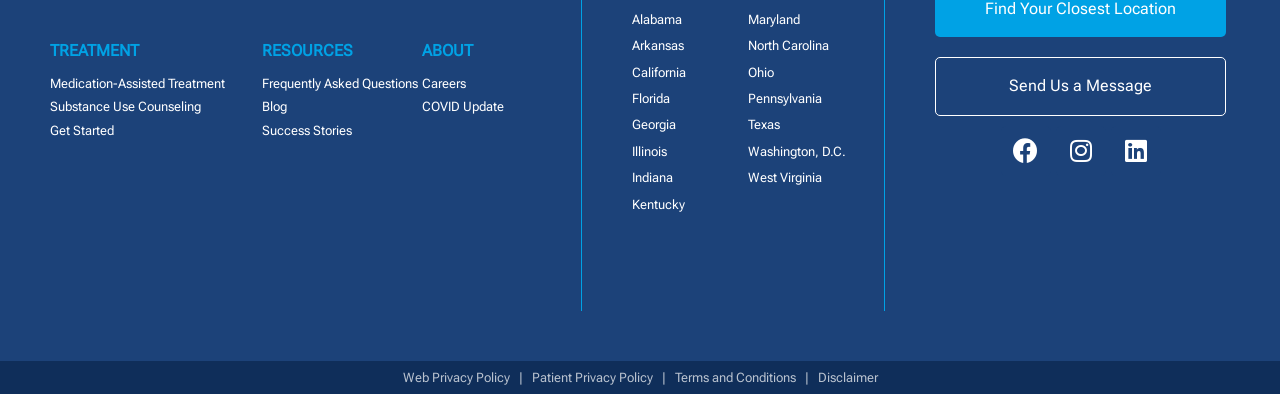How many links are there under the 'RESOURCES' section?
Use the image to answer the question with a single word or phrase.

3